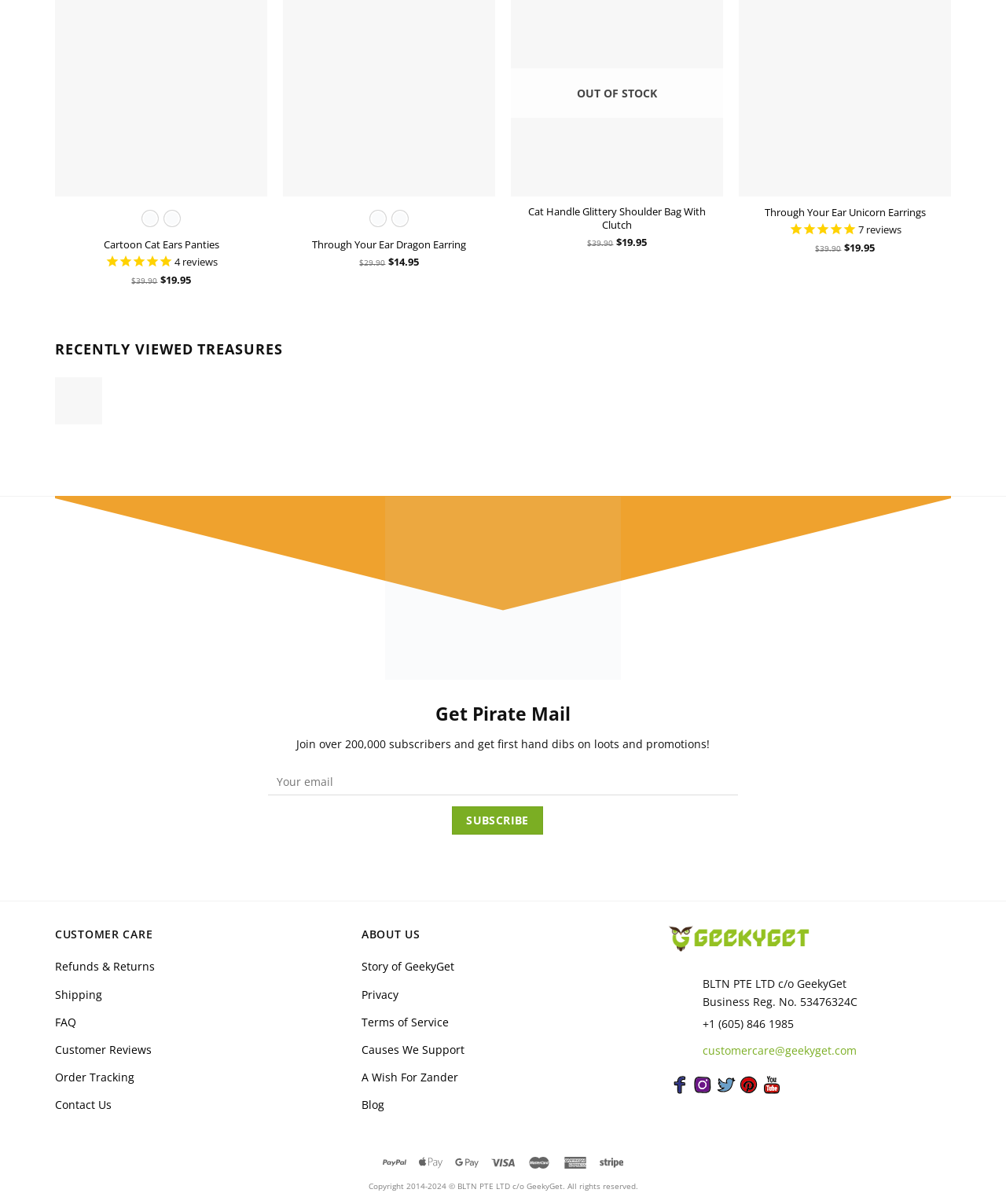Determine the bounding box coordinates of the target area to click to execute the following instruction: "Write a comment."

None